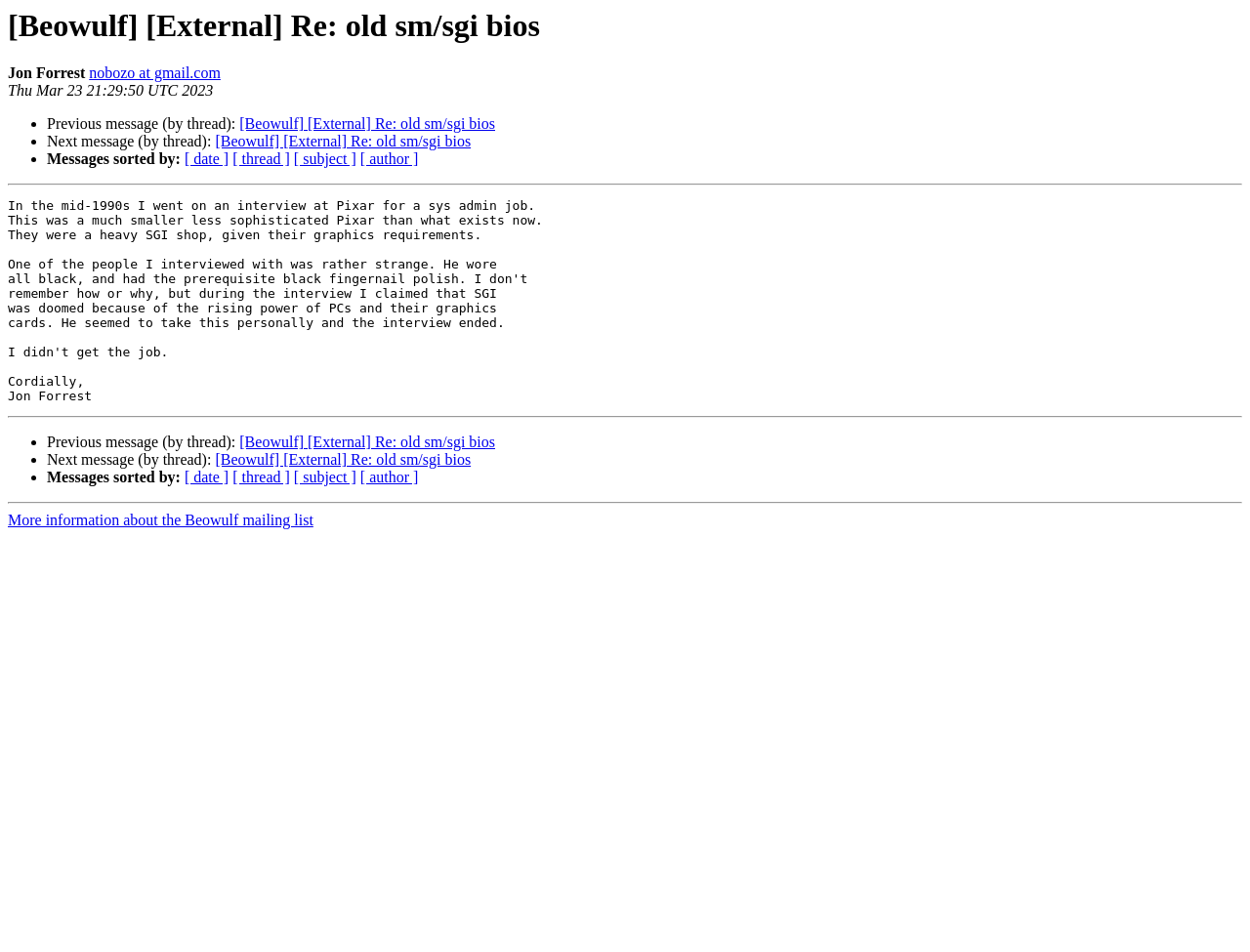Please indicate the bounding box coordinates of the element's region to be clicked to achieve the instruction: "Contact the author". Provide the coordinates as four float numbers between 0 and 1, i.e., [left, top, right, bottom].

[0.071, 0.068, 0.176, 0.086]